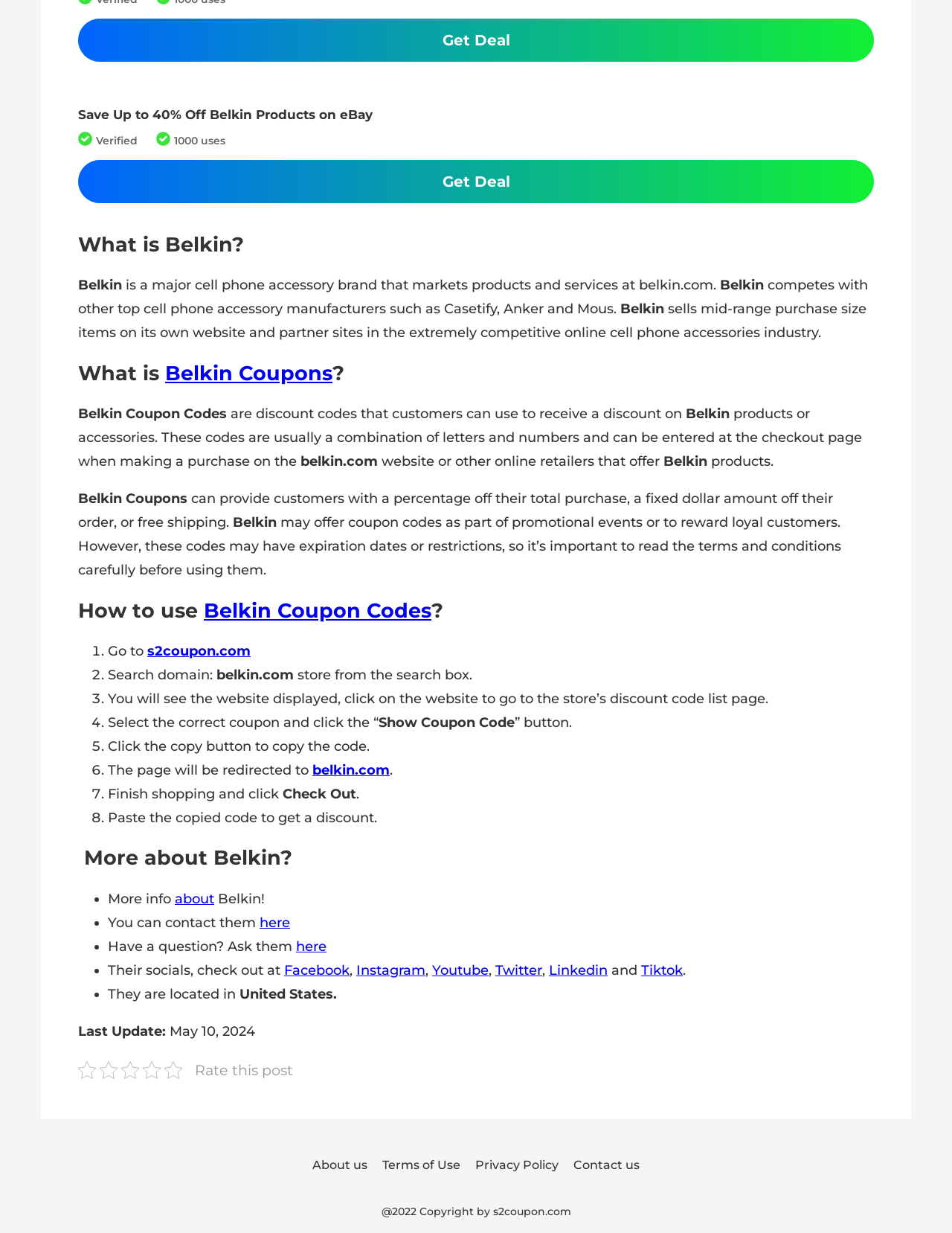What is the last update date of the post?
Answer the question in a detailed and comprehensive manner.

The webpage displays a 'Last Update:' section at the bottom, which shows the date 'May 10, 2024' as the last update date of the post.